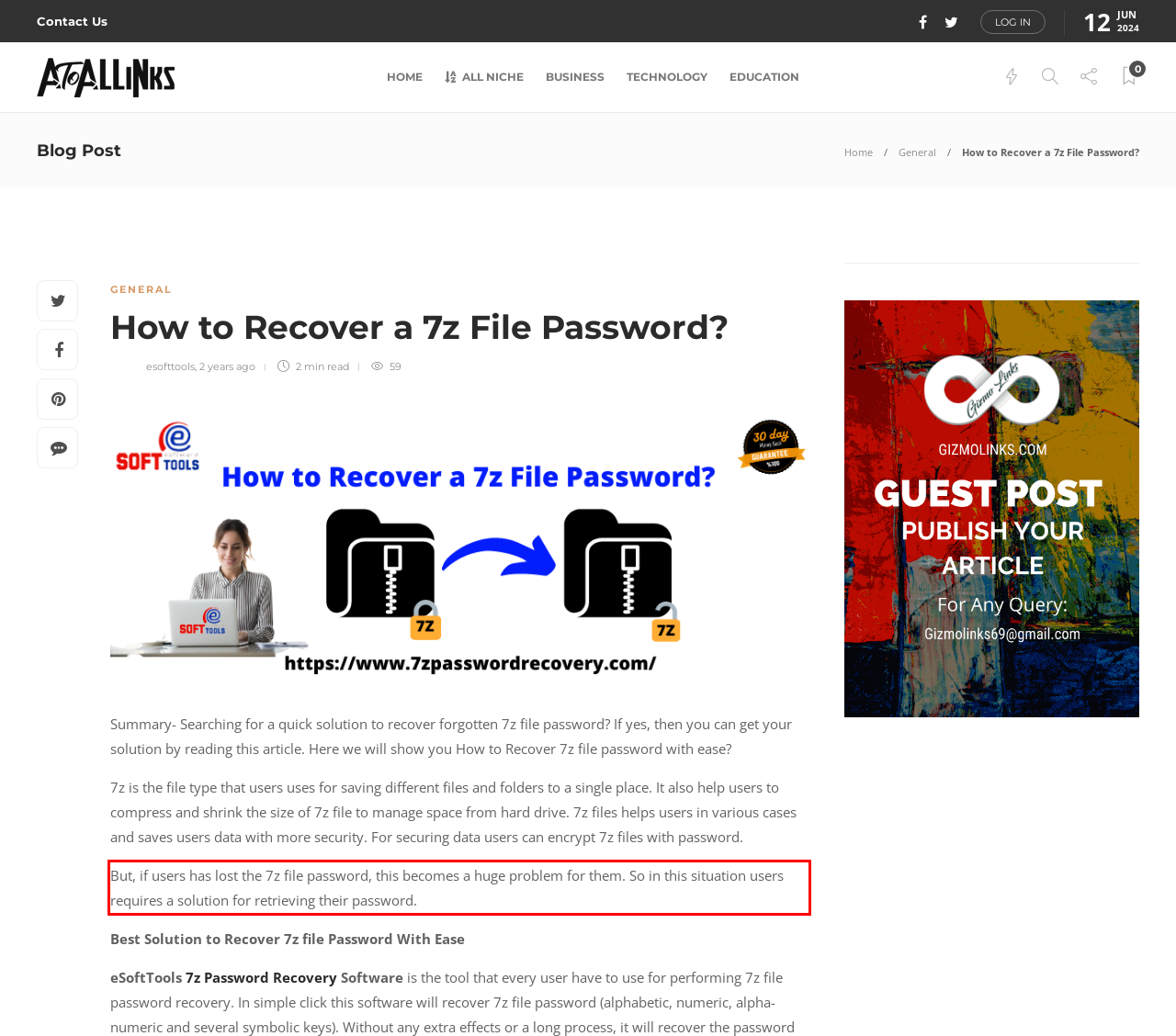Review the screenshot of the webpage and recognize the text inside the red rectangle bounding box. Provide the extracted text content.

But, if users has lost the 7z file password, this becomes a huge problem for them. So in this situation users requires a solution for retrieving their password.